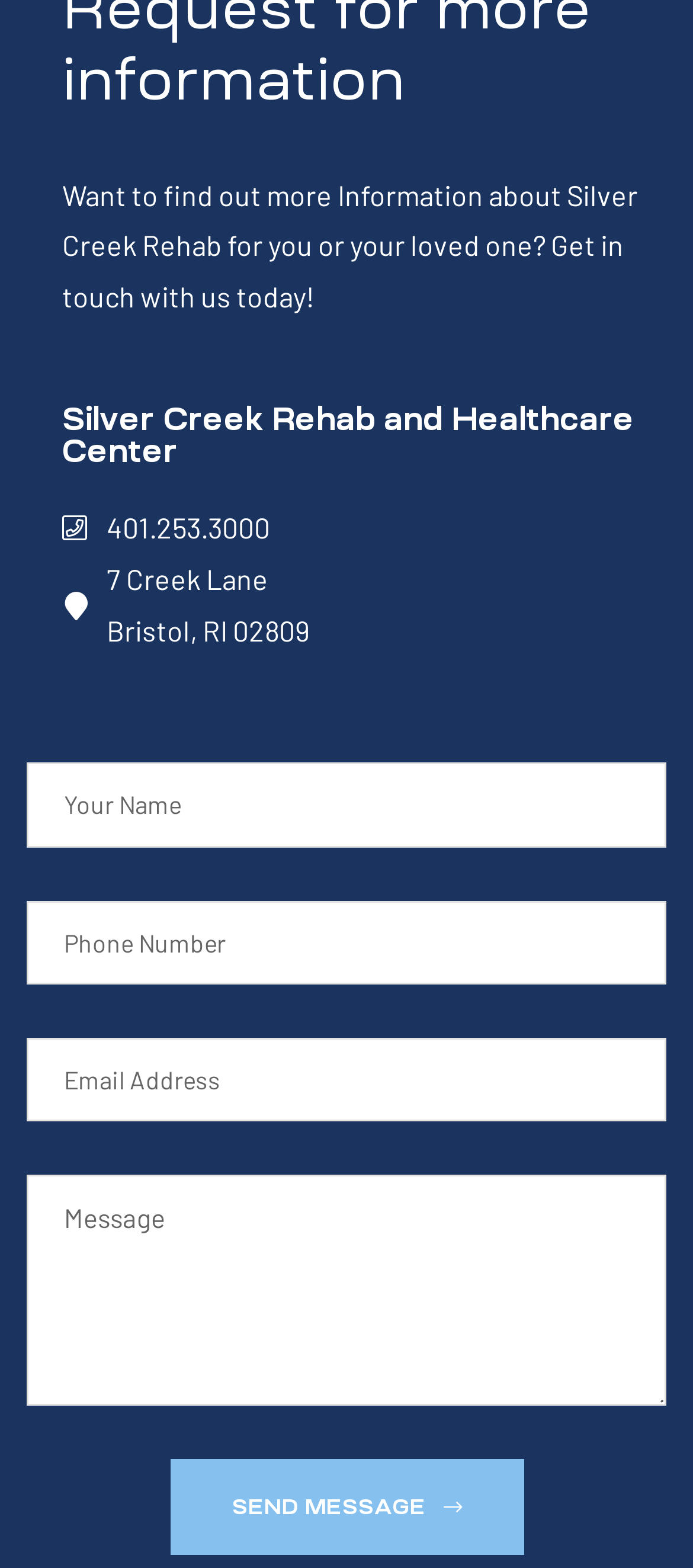What is the name of the healthcare center on the webpage?
Give a one-word or short-phrase answer derived from the screenshot.

Silver Creek Rehab and Healthcare Center